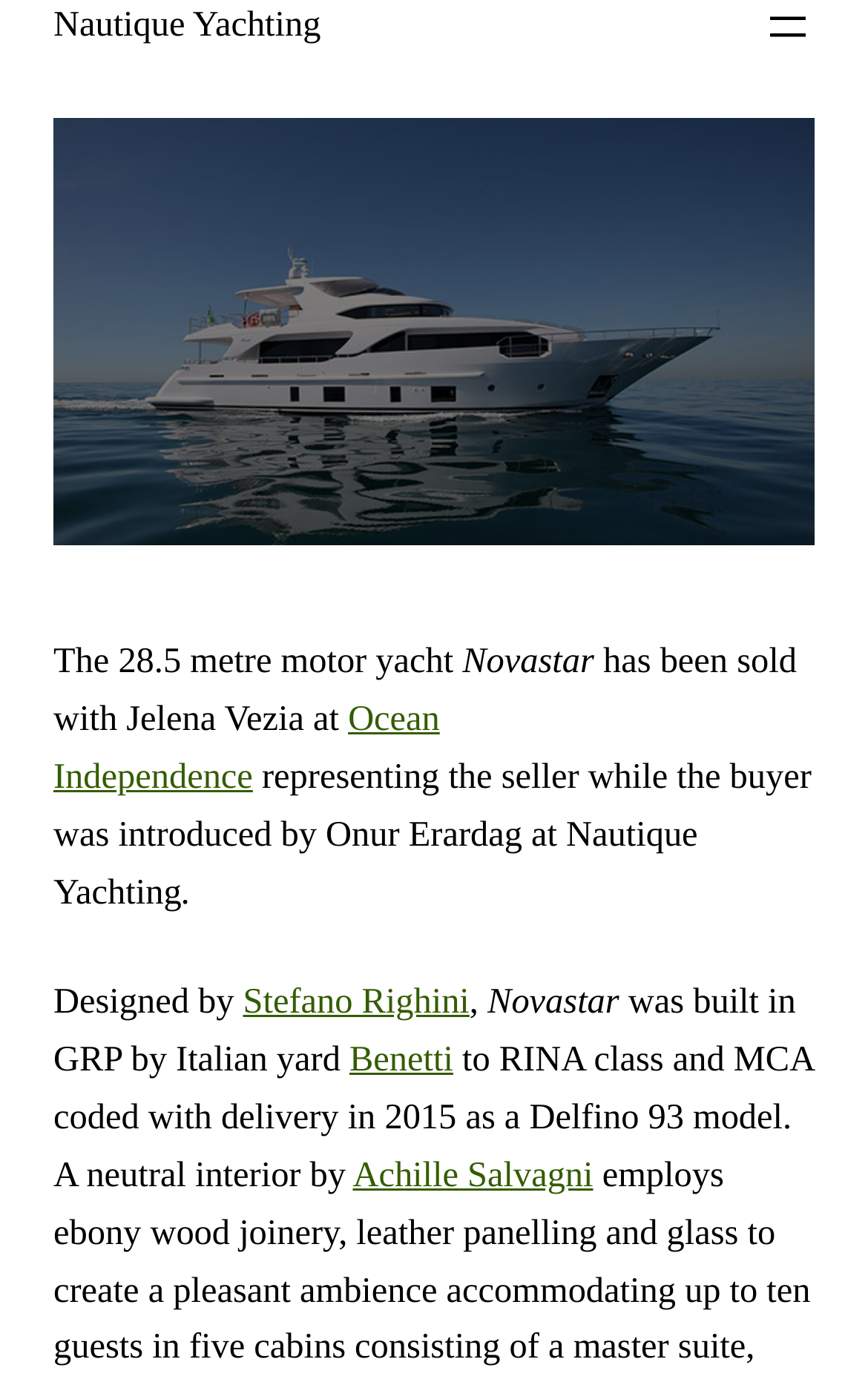Please find the bounding box for the UI component described as follows: "Stefano Righini".

[0.28, 0.711, 0.541, 0.738]